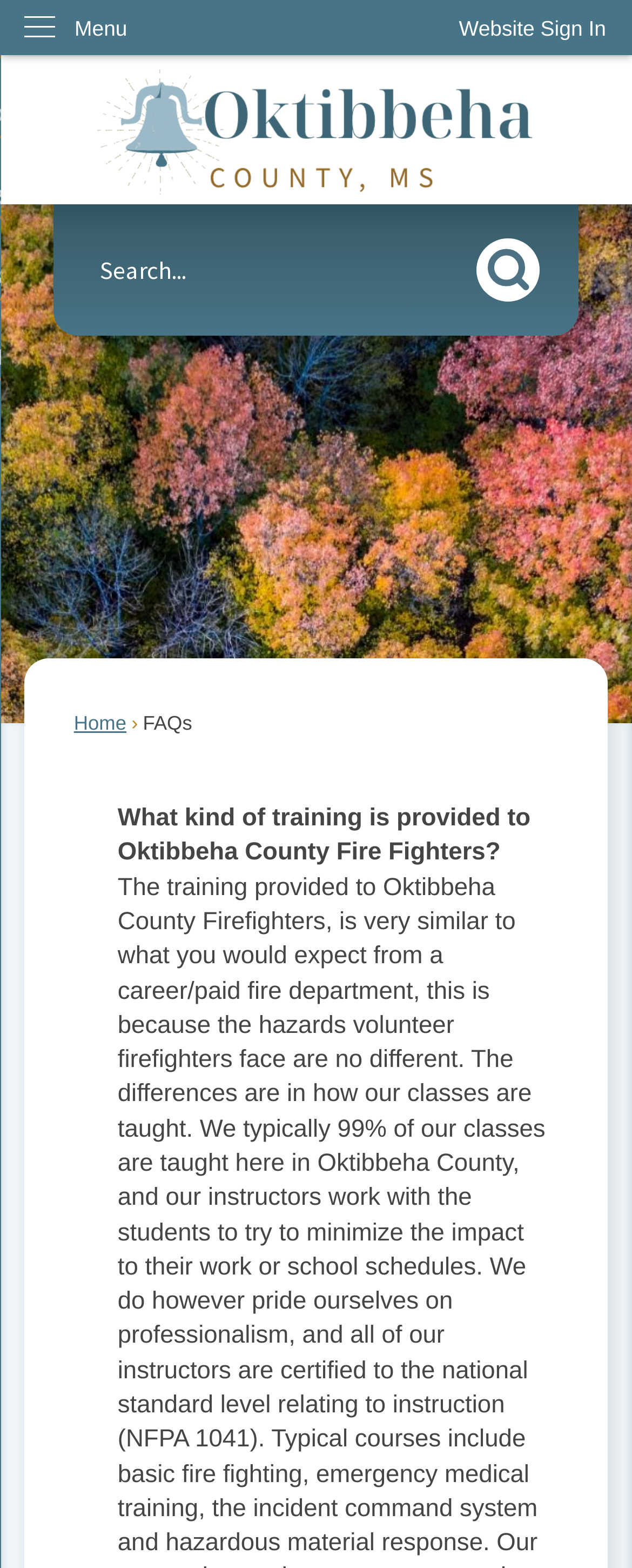What is the purpose of the 'Search' region?
Answer the question with a detailed explanation, including all necessary information.

The 'Search' region is a prominent feature on the webpage, consisting of a textbox and a search button. Its purpose is to allow users to search for specific content within the website, making it easier for them to find the information they need.